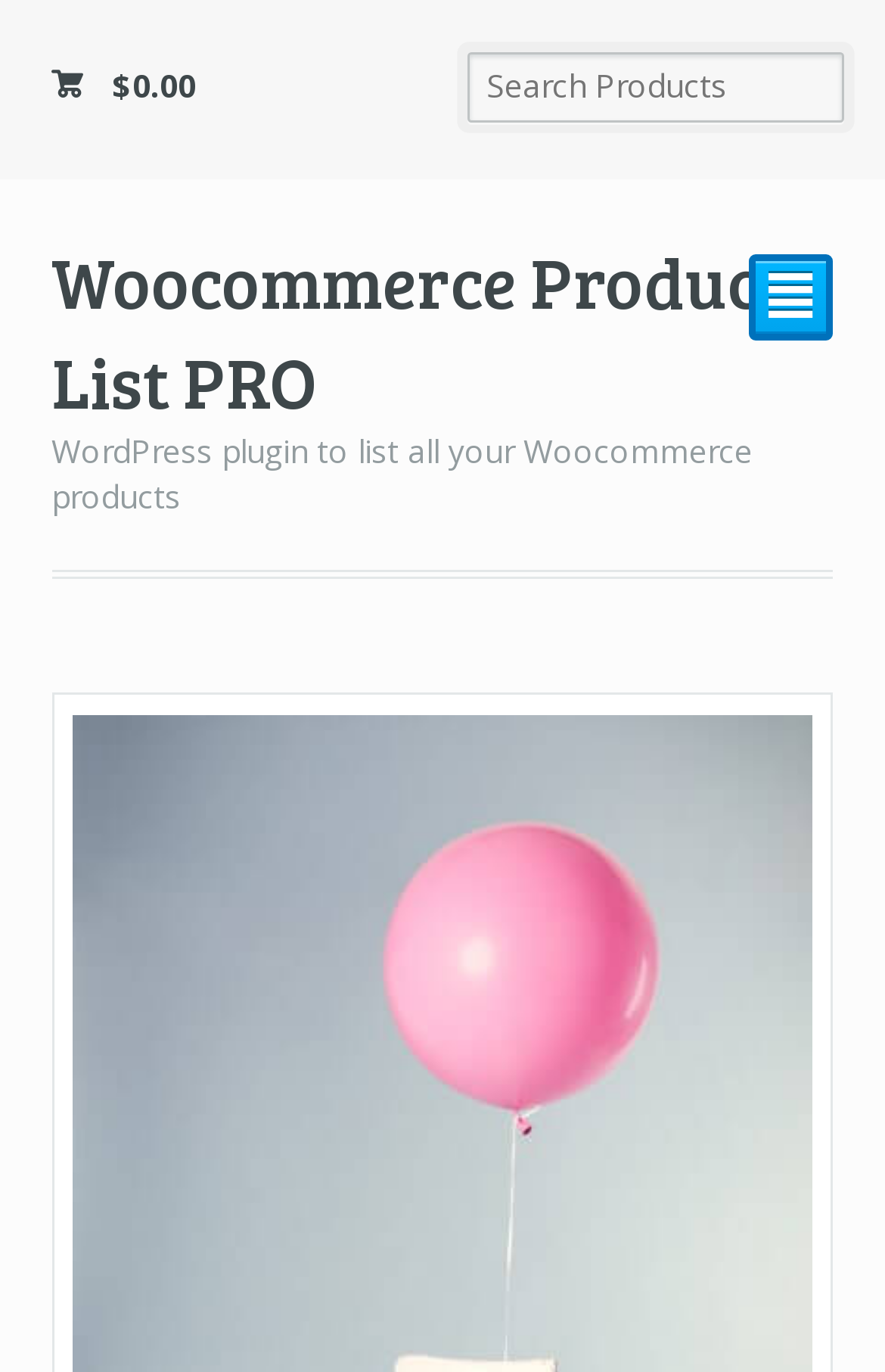Look at the image and give a detailed response to the following question: How many sections are there on the webpage?

Based on the webpage structure, I can see three main sections: a section with the price and search box, a section with the plugin name and description, and a section with a superscript '²'.